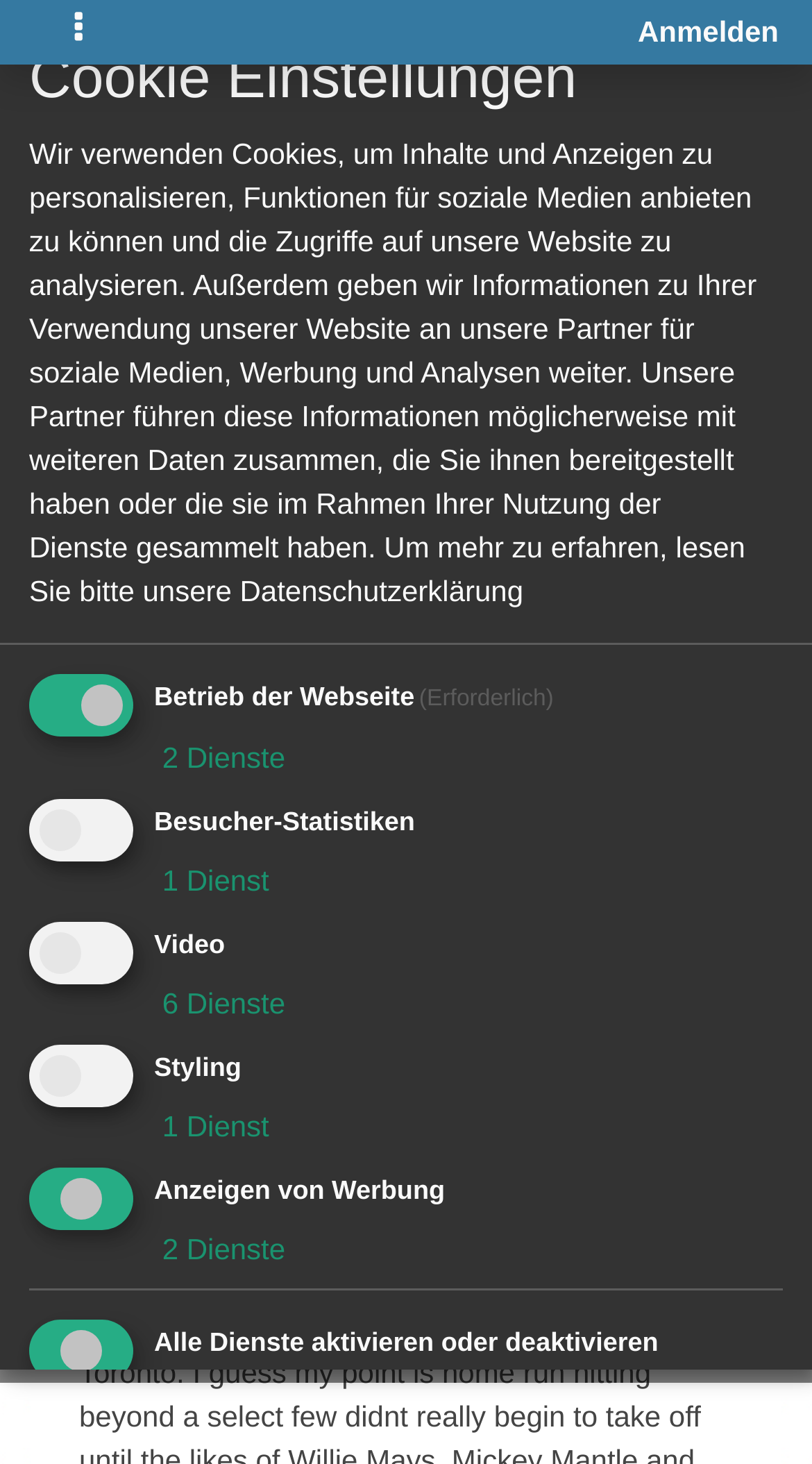Highlight the bounding box coordinates of the element that should be clicked to carry out the following instruction: "View jokergreen0220's profile". The coordinates must be given as four float numbers ranging from 0 to 1, i.e., [left, top, right, bottom].

[0.212, 0.371, 0.524, 0.399]